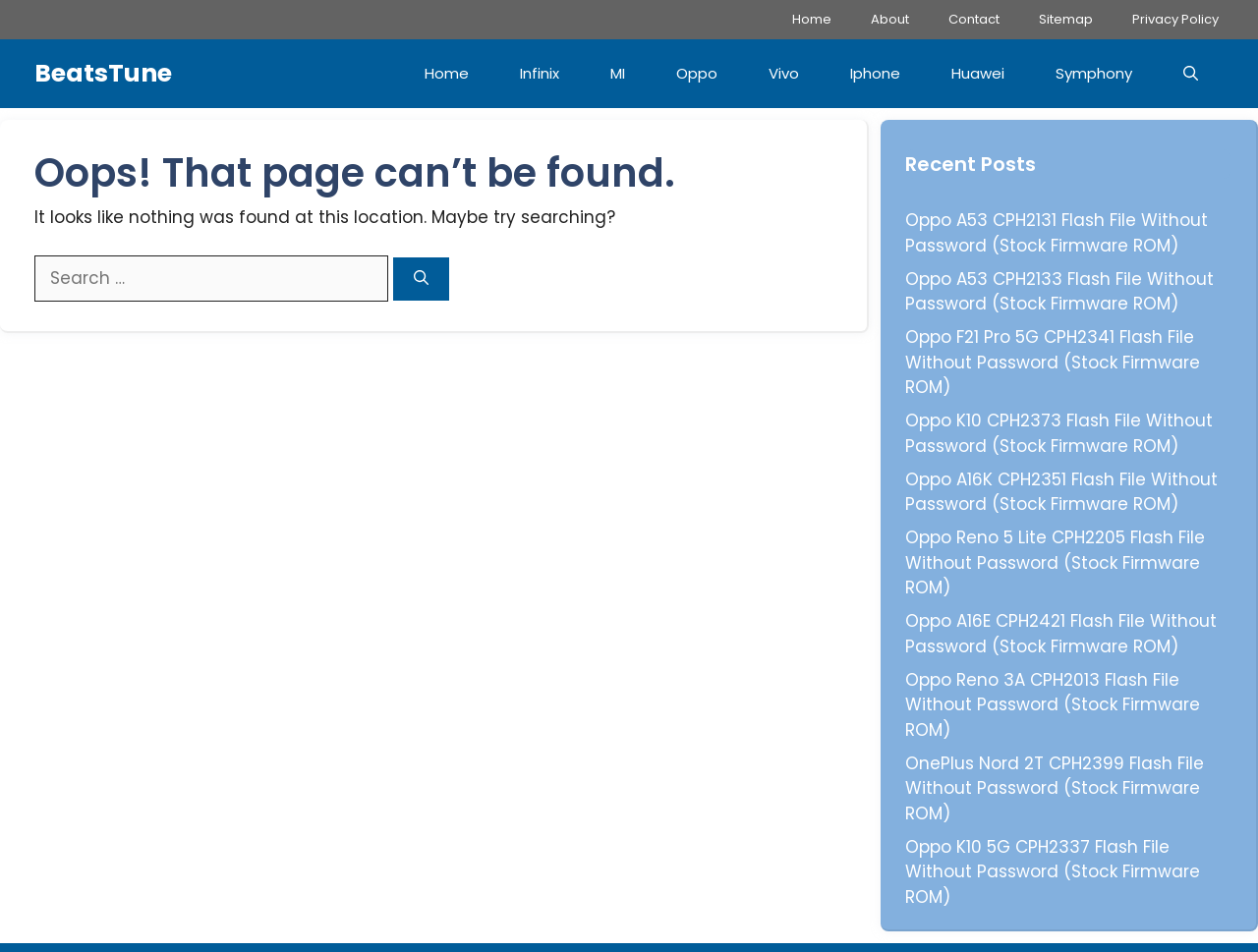Using the element description provided, determine the bounding box coordinates in the format (top-left x, top-left y, bottom-right x, bottom-right y). Ensure that all values are floating point numbers between 0 and 1. Element description: Privacy Policy

[0.884, 0.0, 0.984, 0.041]